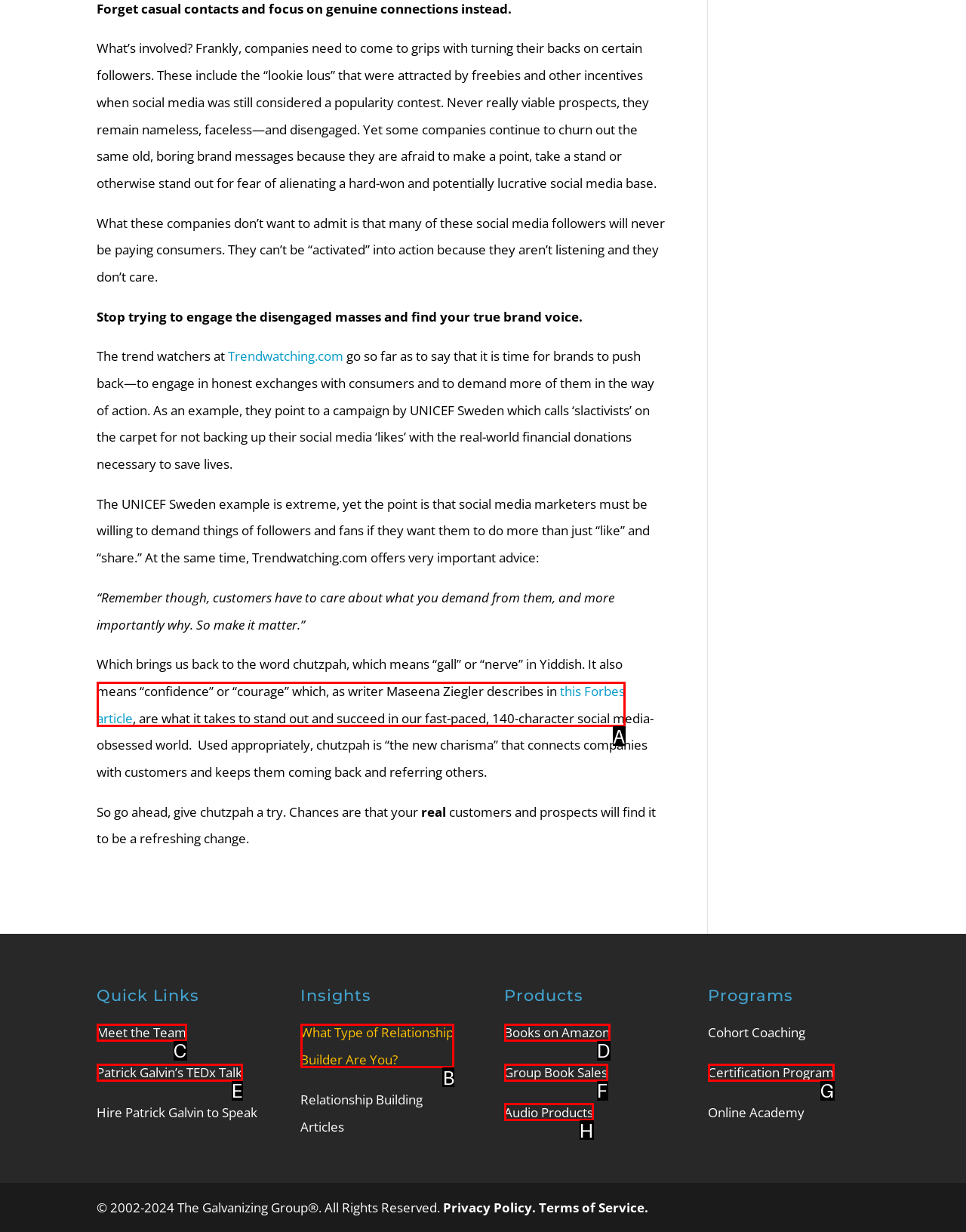Which lettered option should be clicked to achieve the task: Read 'What Type of Relationship Builder Are You?'? Choose from the given choices.

B